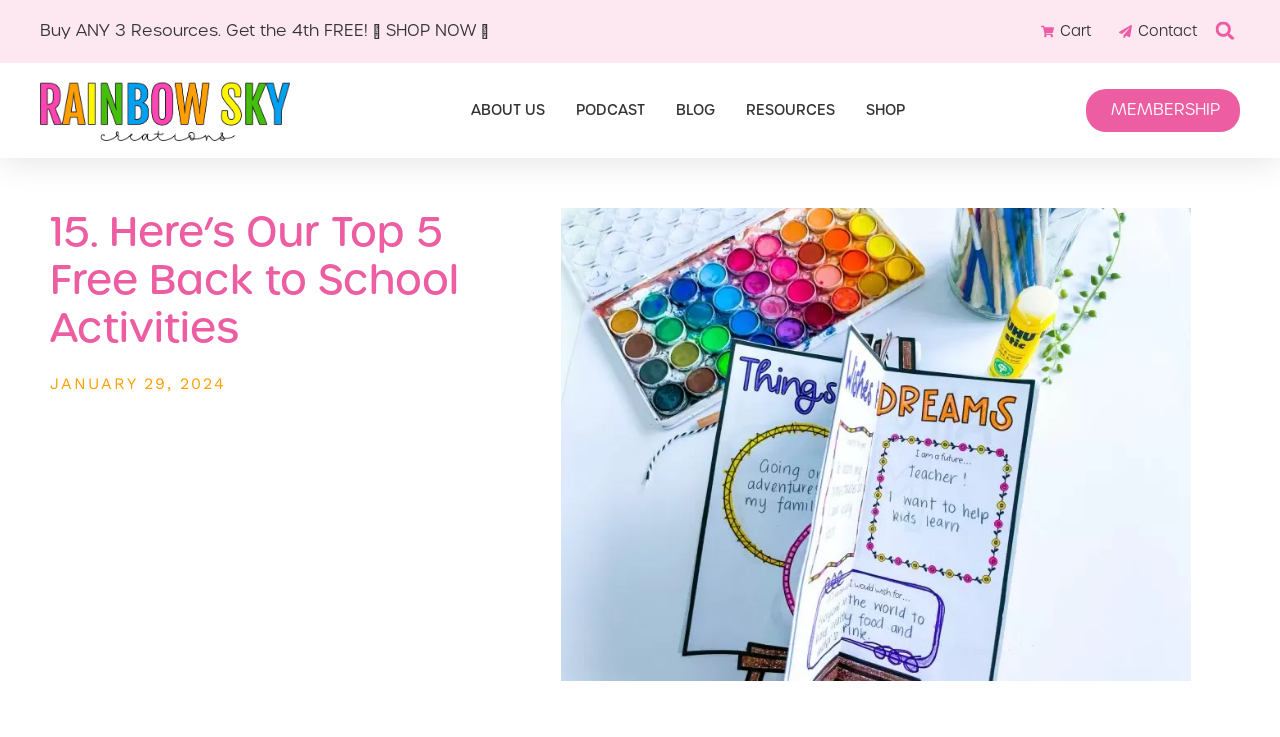Identify the bounding box coordinates of the clickable section necessary to follow the following instruction: "View cart". The coordinates should be presented as four float numbers from 0 to 1, i.e., [left, top, right, bottom].

[0.812, 0.029, 0.853, 0.056]